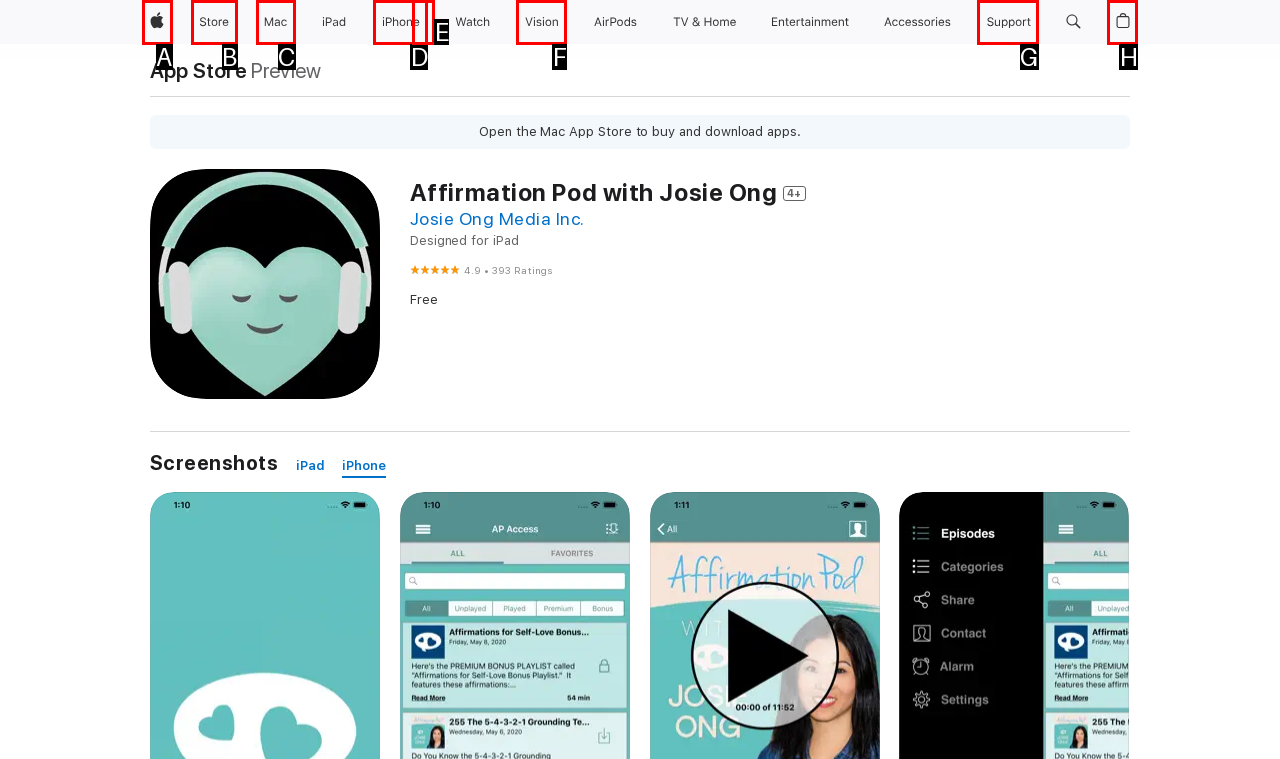Determine which HTML element should be clicked for this task: Go to Support
Provide the option's letter from the available choices.

G